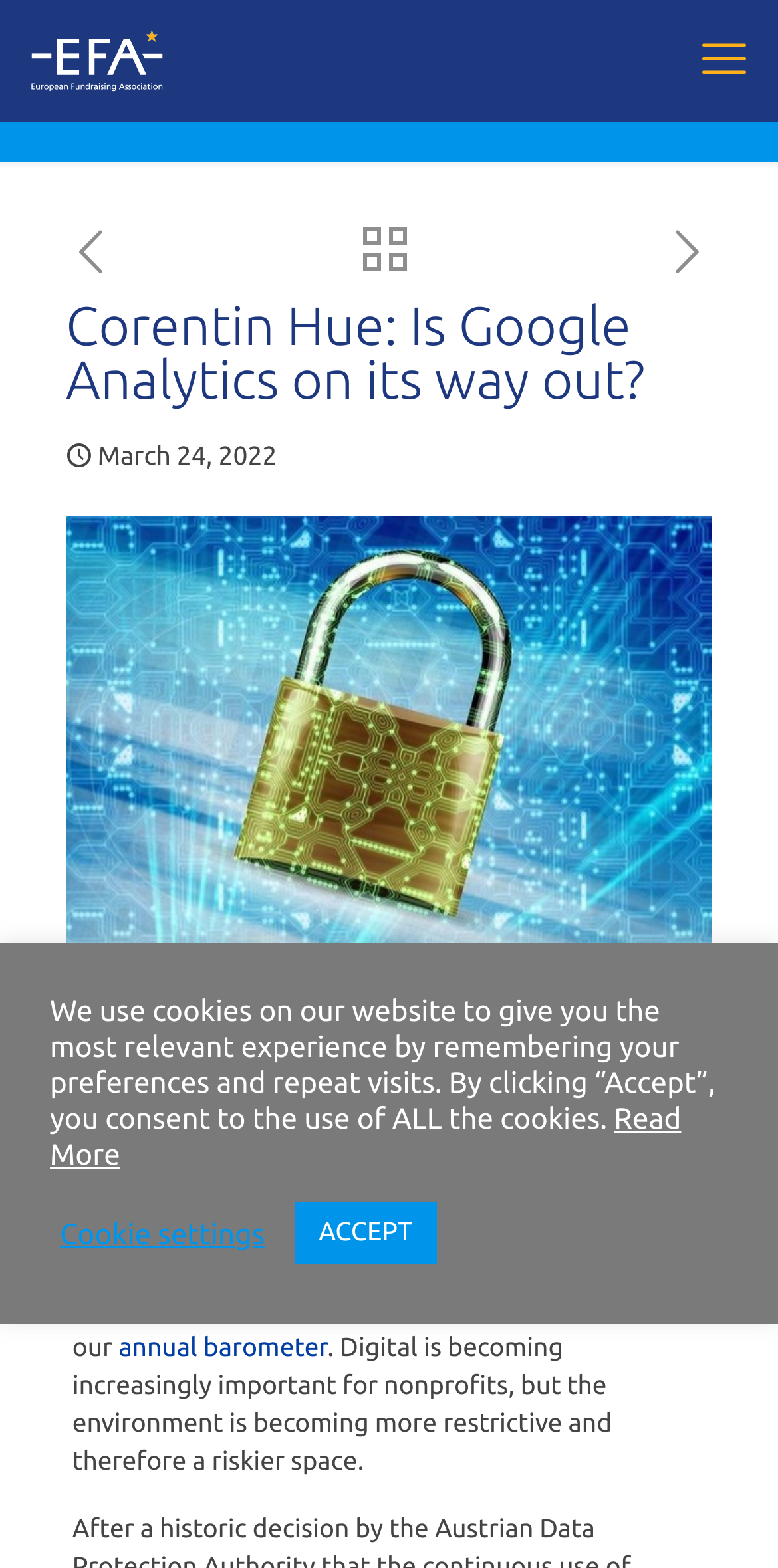Identify the bounding box coordinates of the region that needs to be clicked to carry out this instruction: "read the article about Google Analytics". Provide these coordinates as four float numbers ranging from 0 to 1, i.e., [left, top, right, bottom].

[0.085, 0.192, 0.915, 0.261]